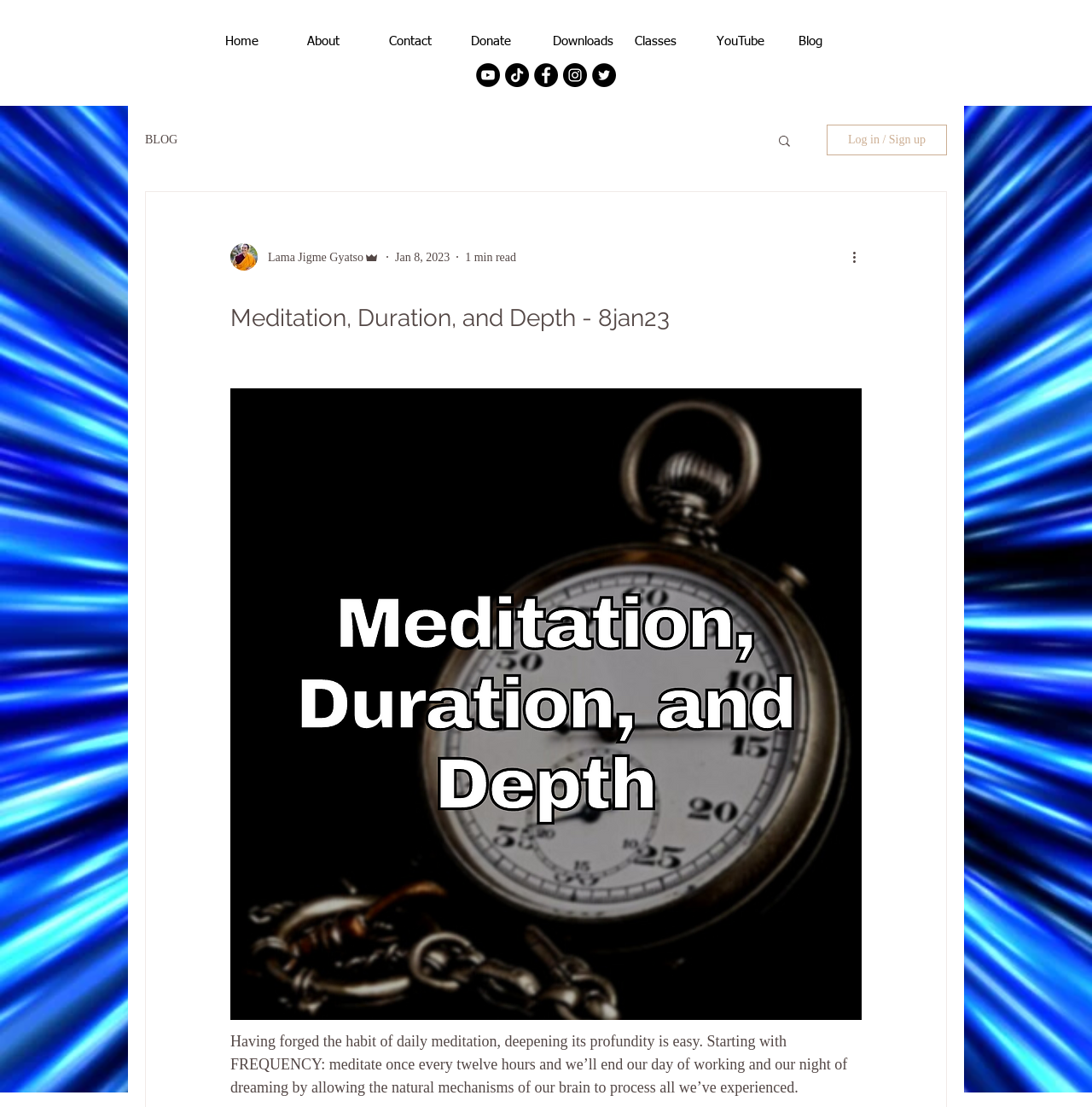Predict the bounding box coordinates for the UI element described as: "Overview of Cortico-steroid". The coordinates should be four float numbers between 0 and 1, presented as [left, top, right, bottom].

None